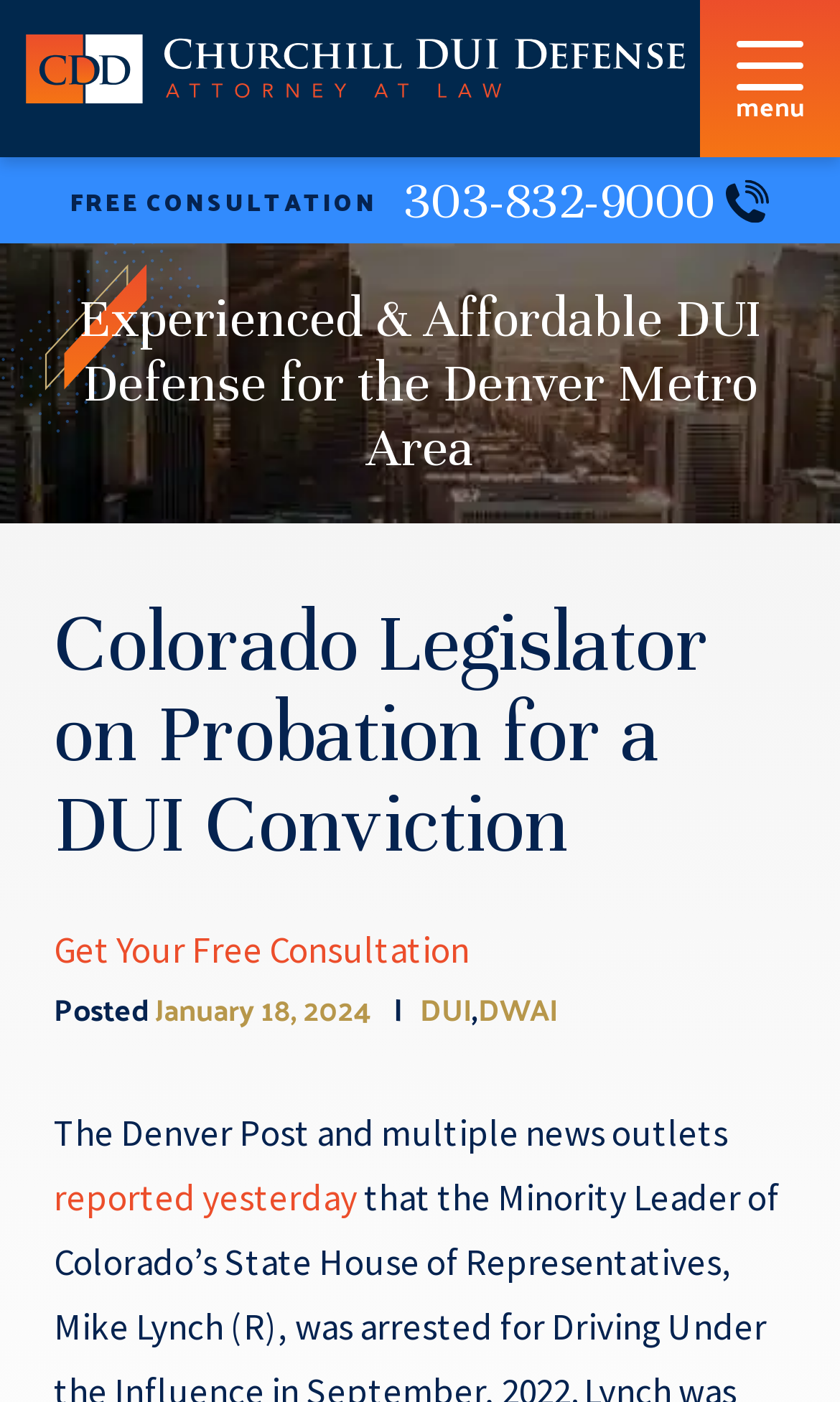Please give a one-word or short phrase response to the following question: 
What is the topic of the article?

DUI Conviction